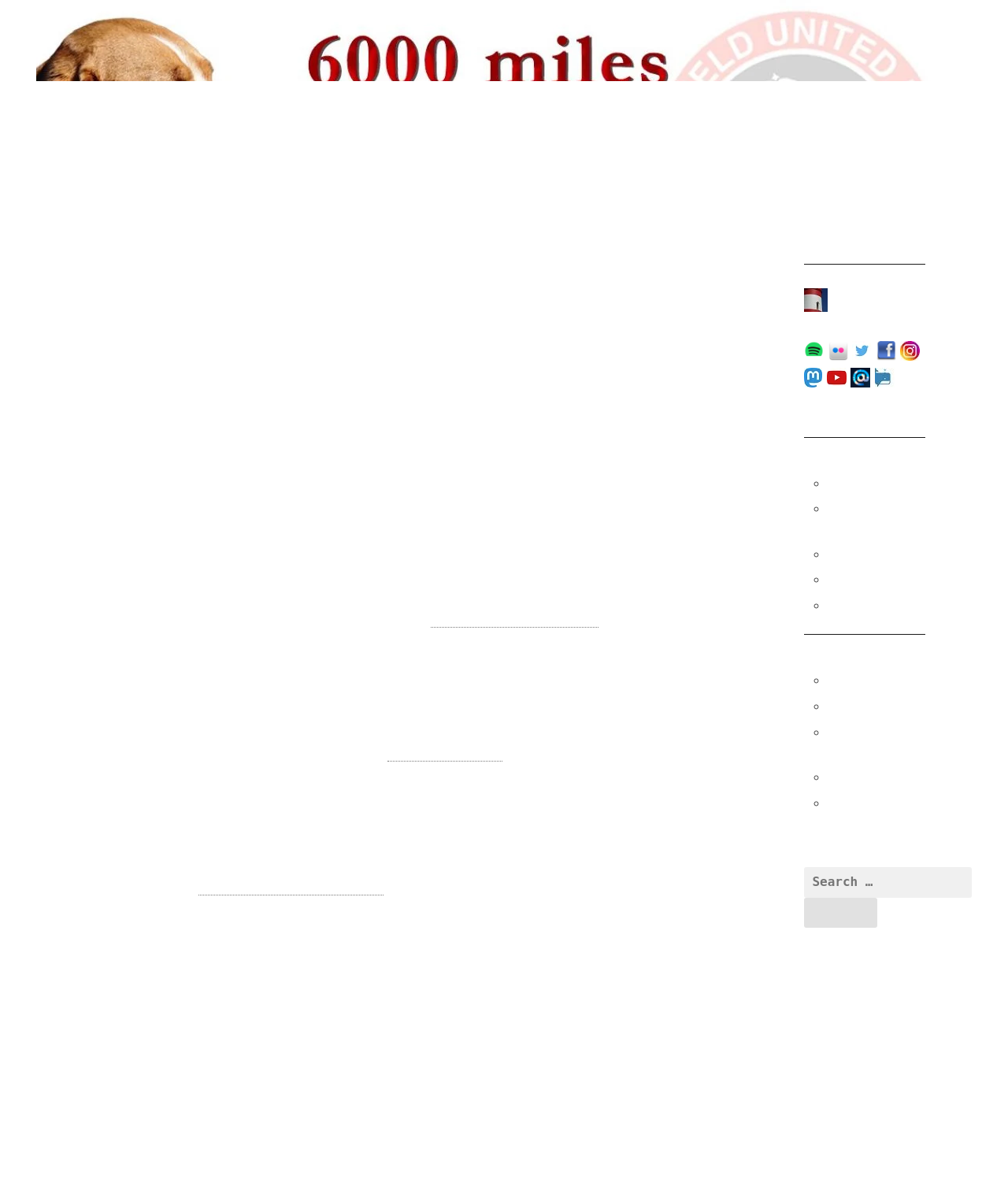Respond to the following question using a concise word or phrase: 
What is the age of the 777-200s used by BA?

Last century